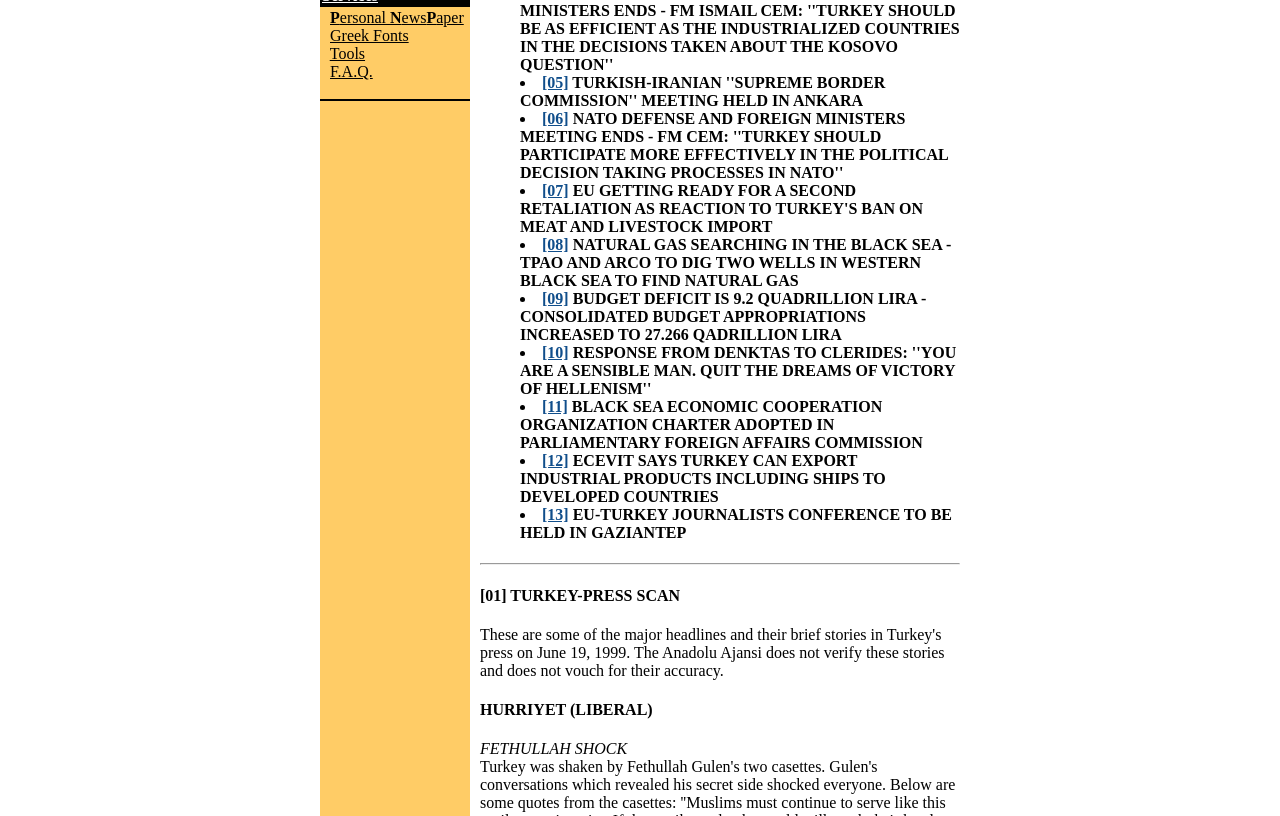Identify the bounding box of the UI element described as follows: "Greek Fonts". Provide the coordinates as four float numbers in the range of 0 to 1 [left, top, right, bottom].

[0.258, 0.033, 0.319, 0.054]